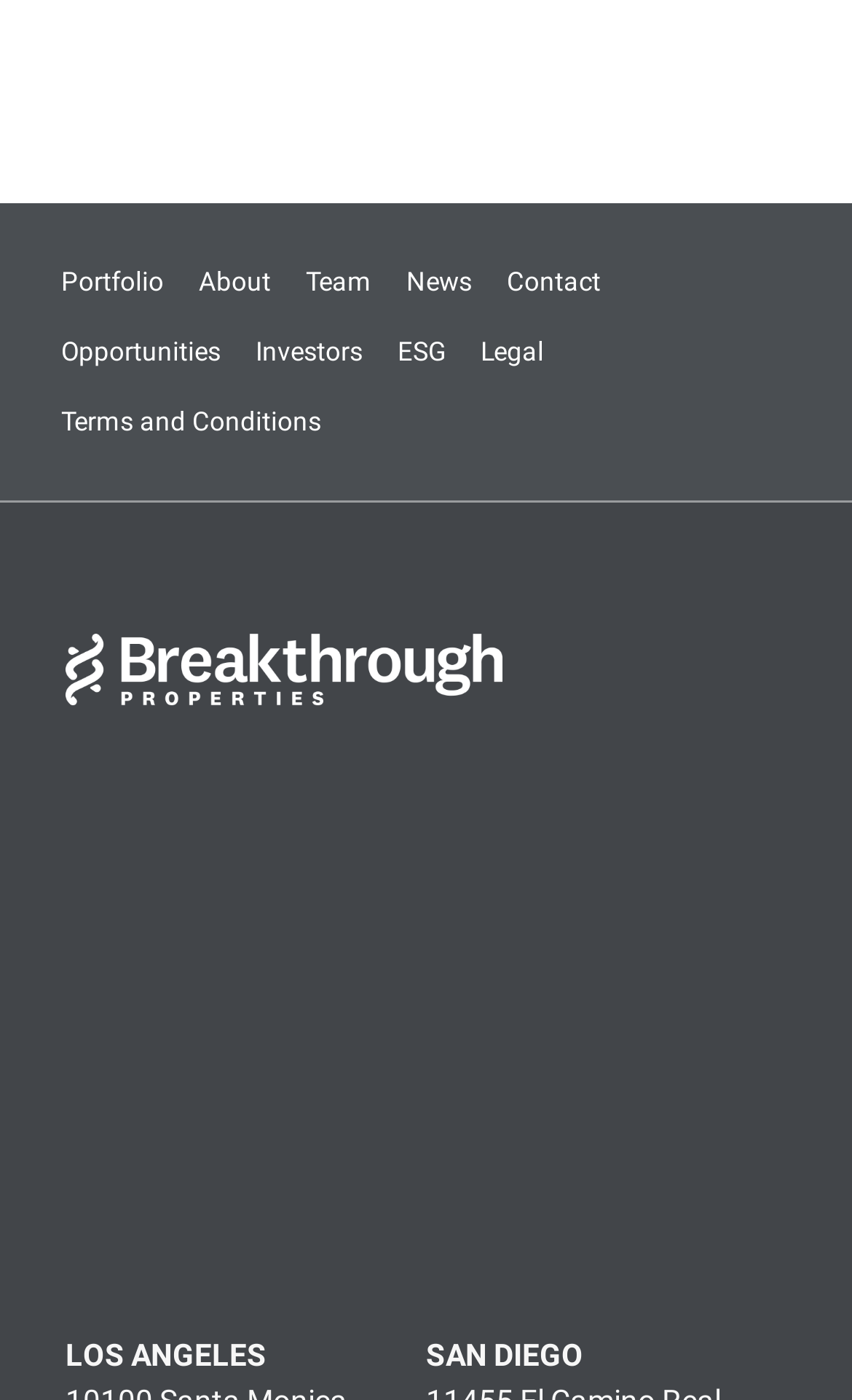Please locate the bounding box coordinates of the region I need to click to follow this instruction: "Go to About".

[0.213, 0.176, 0.338, 0.226]